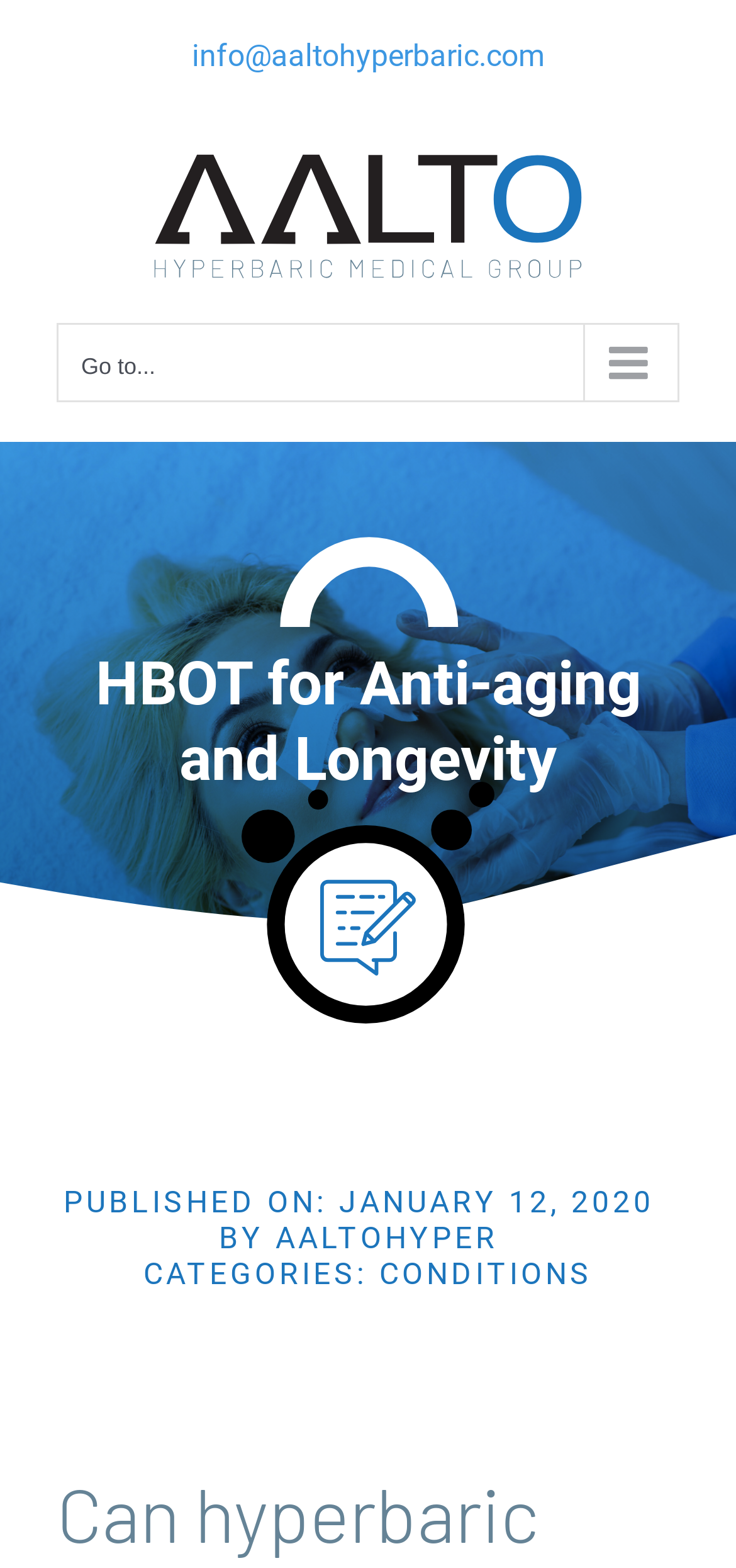What is the email address of Aalto Hyperbaric Medical Group?
Refer to the image and provide a concise answer in one word or phrase.

info@aaltohyperbaric.com